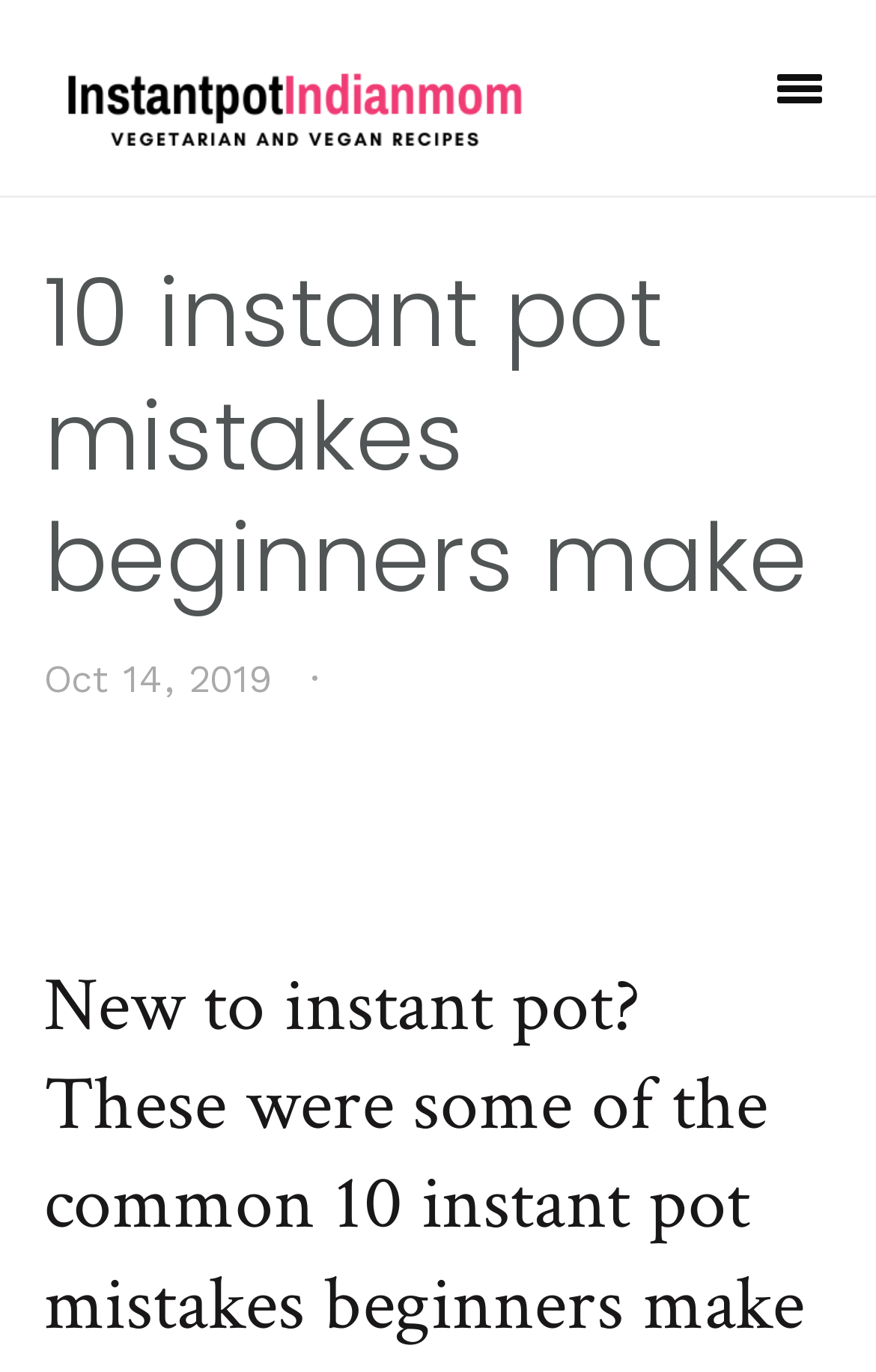Provide a brief response in the form of a single word or phrase:
Is there a logo on the webpage?

Yes